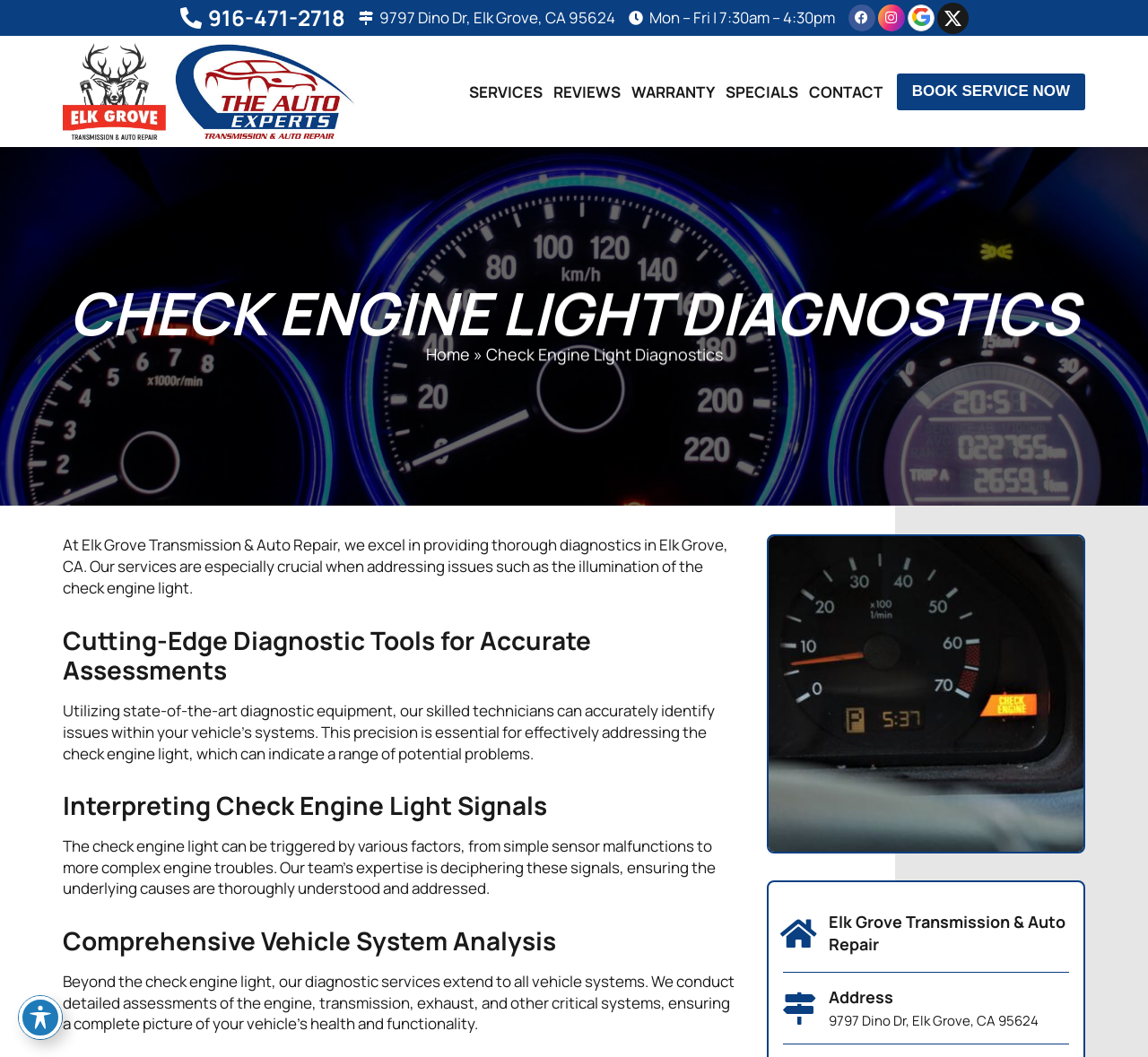What is the purpose of the check engine light diagnostics service?
Refer to the image and provide a one-word or short phrase answer.

To identify issues within a vehicle's systems